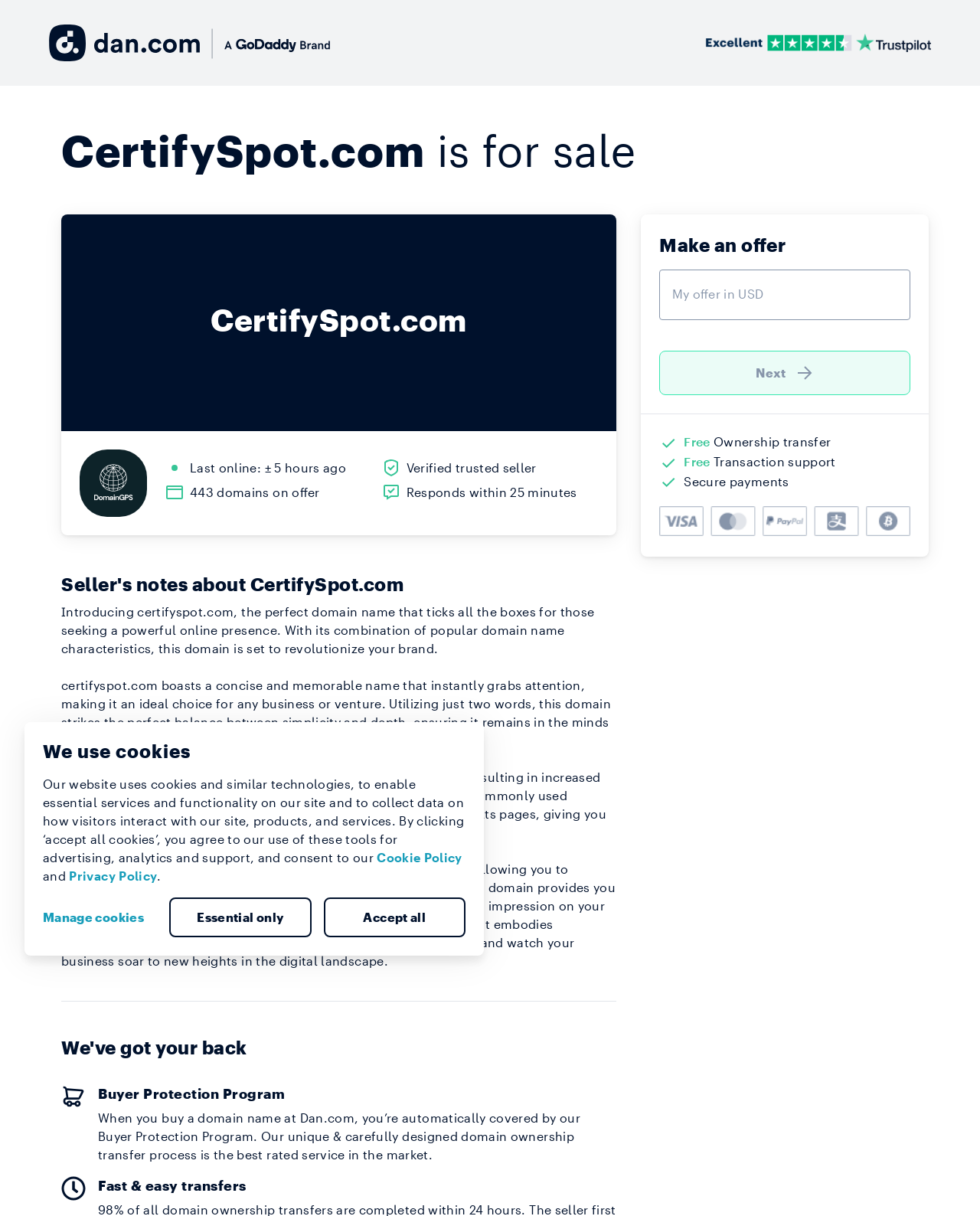Please provide a short answer using a single word or phrase for the question:
What is the purpose of the 'Buyer Protection Program'?

To protect buyers